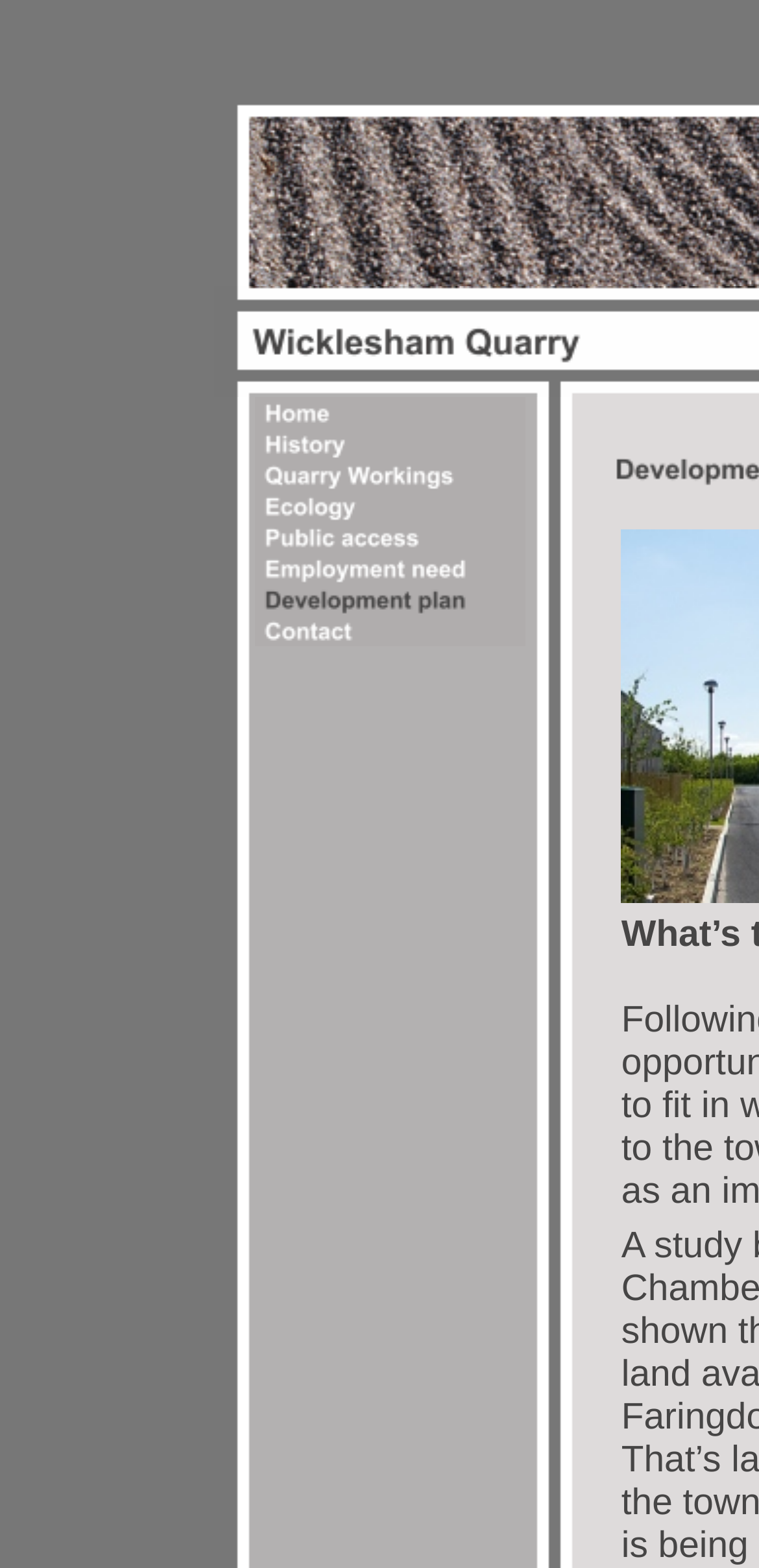Predict the bounding box of the UI element based on this description: "alt="Contact" name="CM4all_12001"".

[0.335, 0.397, 0.691, 0.416]